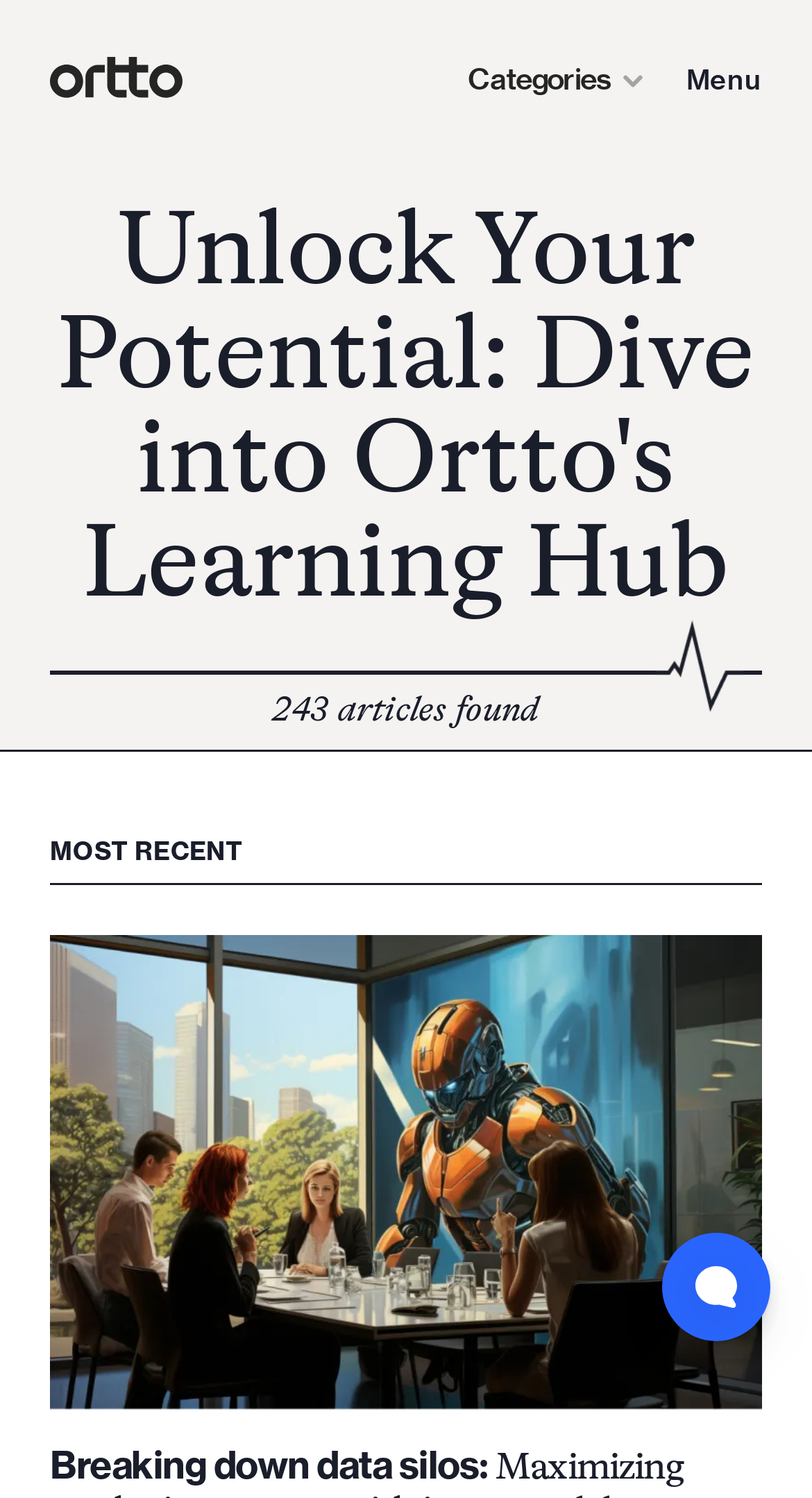Is there an image on the top left corner?
Answer the question with a single word or phrase by looking at the picture.

Yes